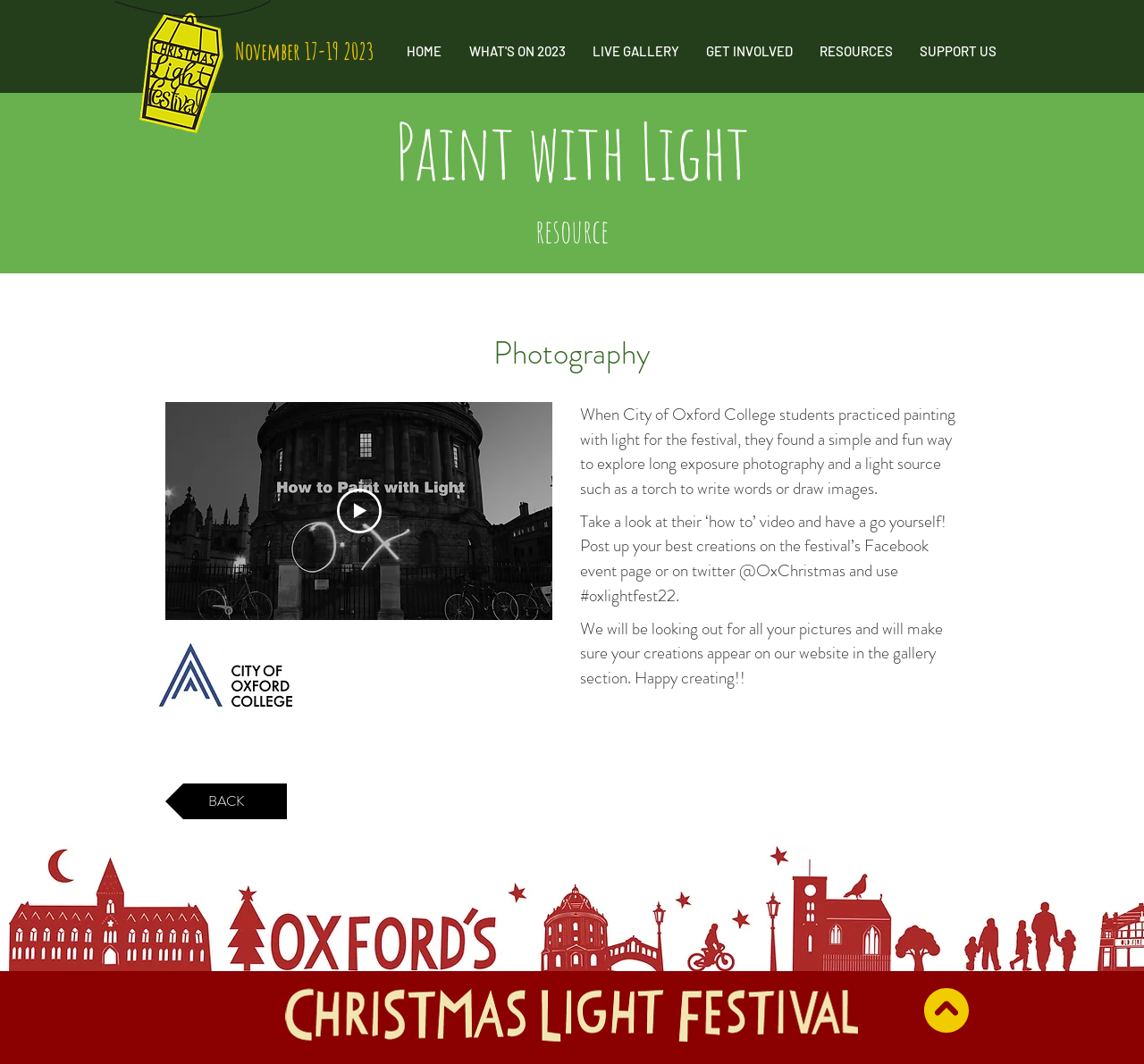Can you give a comprehensive explanation to the question given the content of the image?
What is the logo of the festival?

The logo of the festival can be found at the top-left corner of the webpage, where it is displayed as an image element. It is also repeated at the bottom of the webpage.